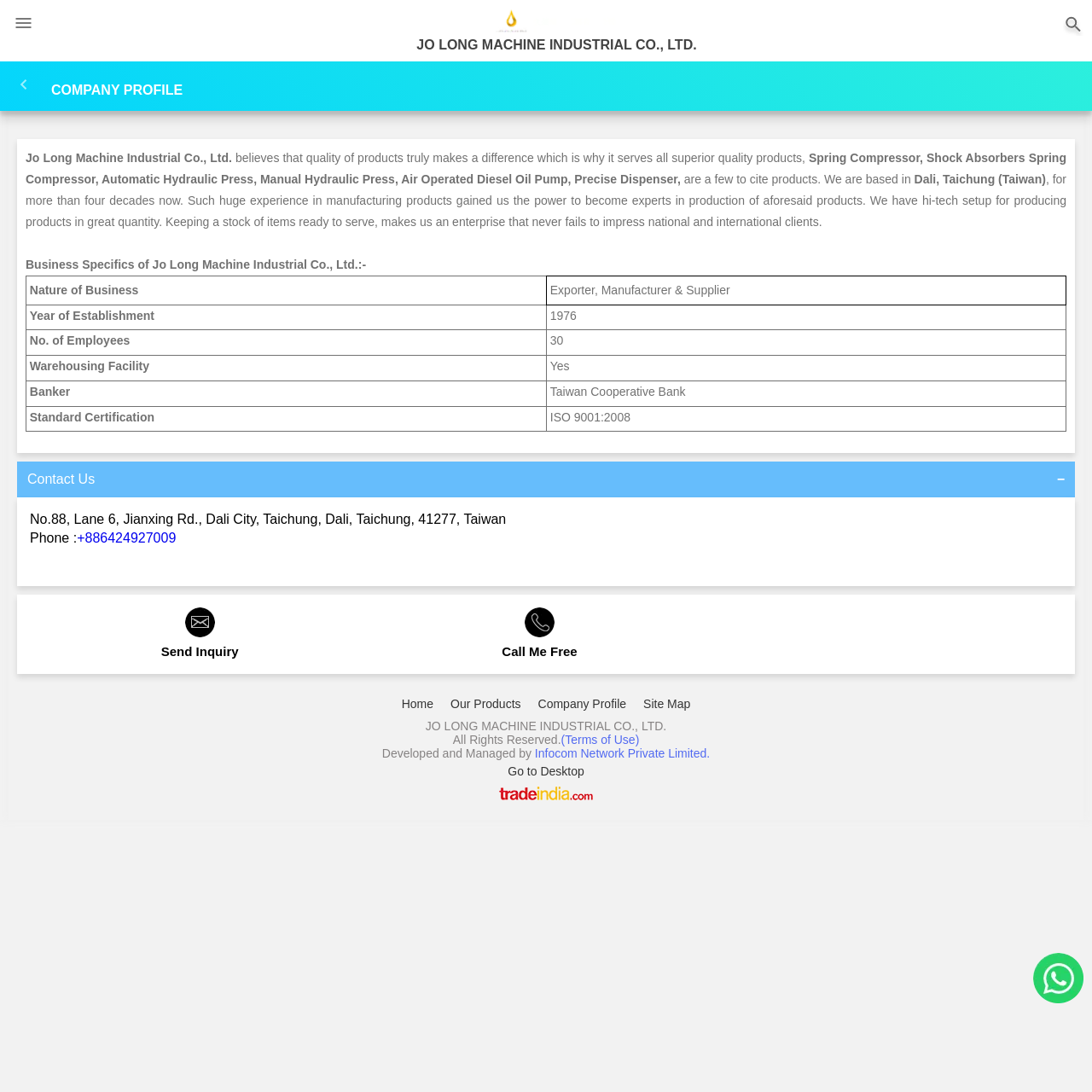Describe all the significant parts and information present on the webpage.

The webpage is about JO LONG MACHINE INDUSTRIAL CO., LTD., a manufacturer, supplier, and exporter of industrial products such as Spring Compressor, Shock Absorbers Spring Compressor, Manual Hydraulic Press, and Automatic Hydraulic Press. 

At the top of the page, there are two home icons, one on the left and one on the right, with a company name link in between. Below this, there is a heading "COMPANY PROFILE" followed by a brief introduction to the company, stating its commitment to quality products and its experience in manufacturing. 

The company's product range is listed, including Spring Compressor, Shock Absorbers Spring Compressor, Automatic Hydraulic Press, and more. The company's location is mentioned as Dali, Taichung (Taiwan), and it has been in operation for over four decades. 

A table below provides business specifics of the company, including its nature of business, year of establishment, number of employees, warehousing facility, banker, and standard certification. 

The contact information section is located at the bottom left of the page, providing the company's address, phone number, and links to send an inquiry or call for free. 

At the bottom of the page, there are links to navigate to other sections of the website, including Home, Our Products, Company Profile, and Site Map. The company's name and copyright information are also displayed, along with a link to the terms of use and the website developer's information.